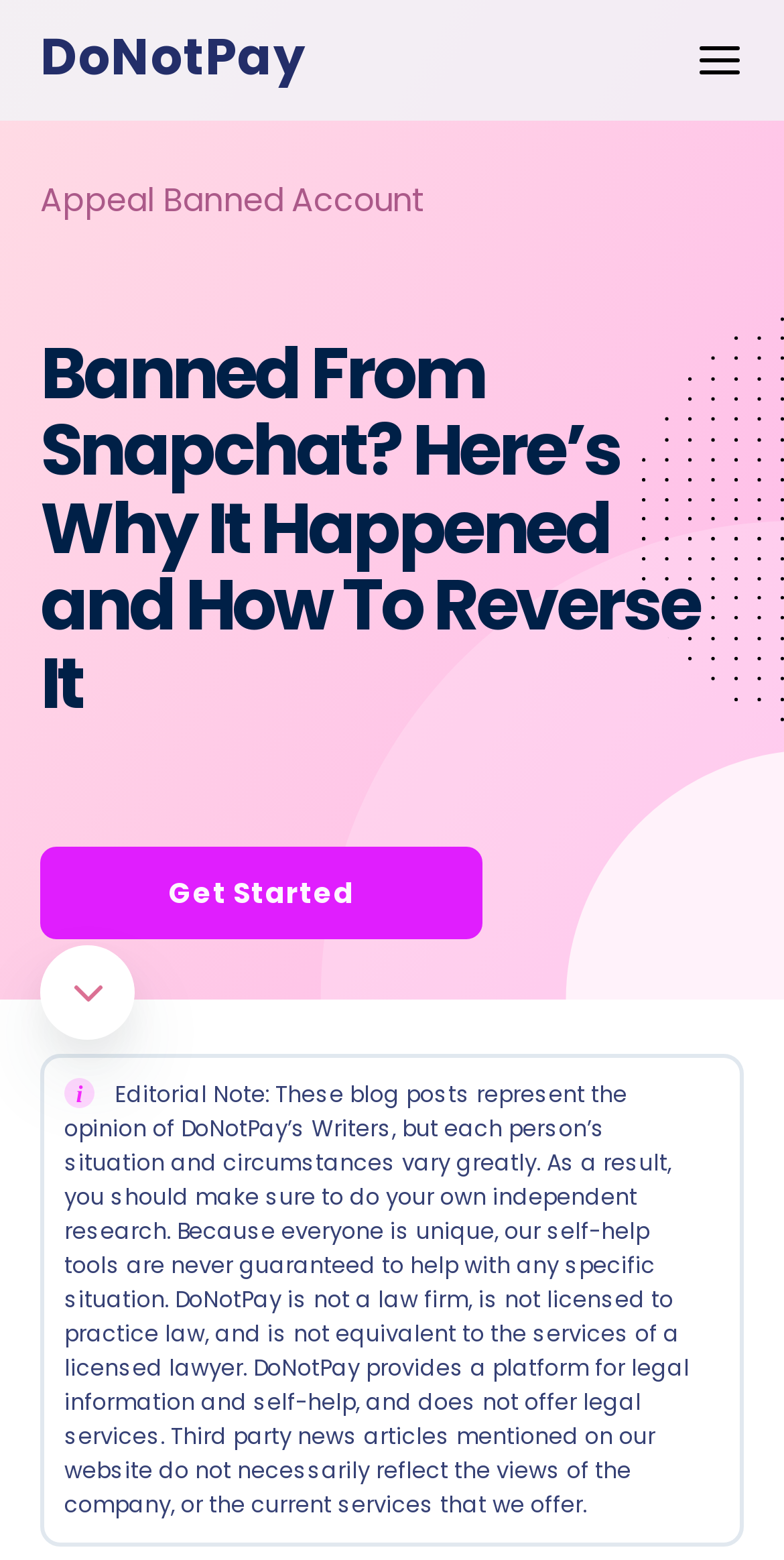What is the topic of the main article?
Answer the question with detailed information derived from the image.

The main article is about recovering a banned Snapchat account, as indicated by the text 'Banned From Snapchat? Here’s Why It Happened and How To Reverse It'.